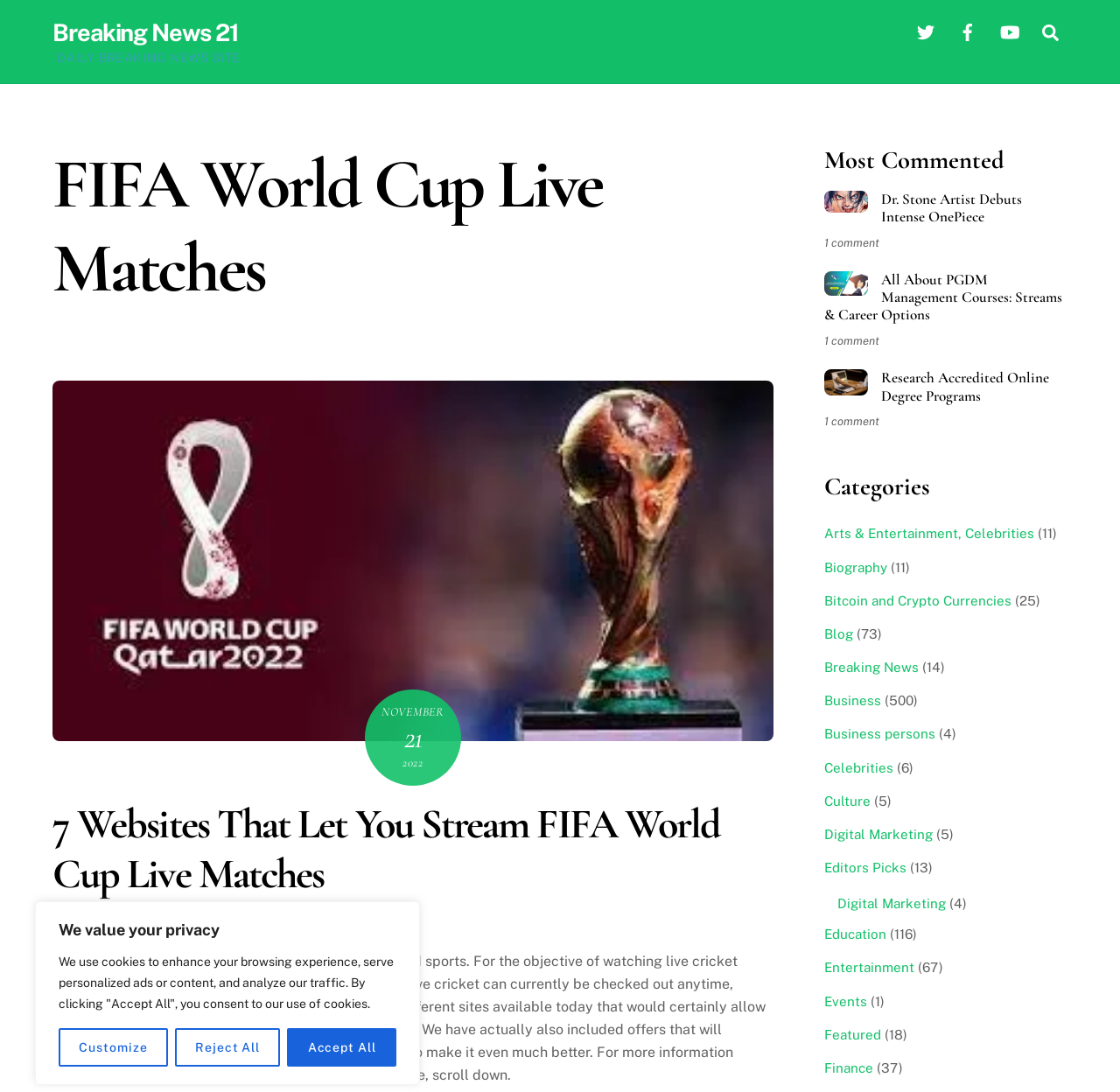Please specify the bounding box coordinates of the element that should be clicked to execute the given instruction: 'Explore Categories'. Ensure the coordinates are four float numbers between 0 and 1, expressed as [left, top, right, bottom].

[0.736, 0.429, 0.953, 0.462]